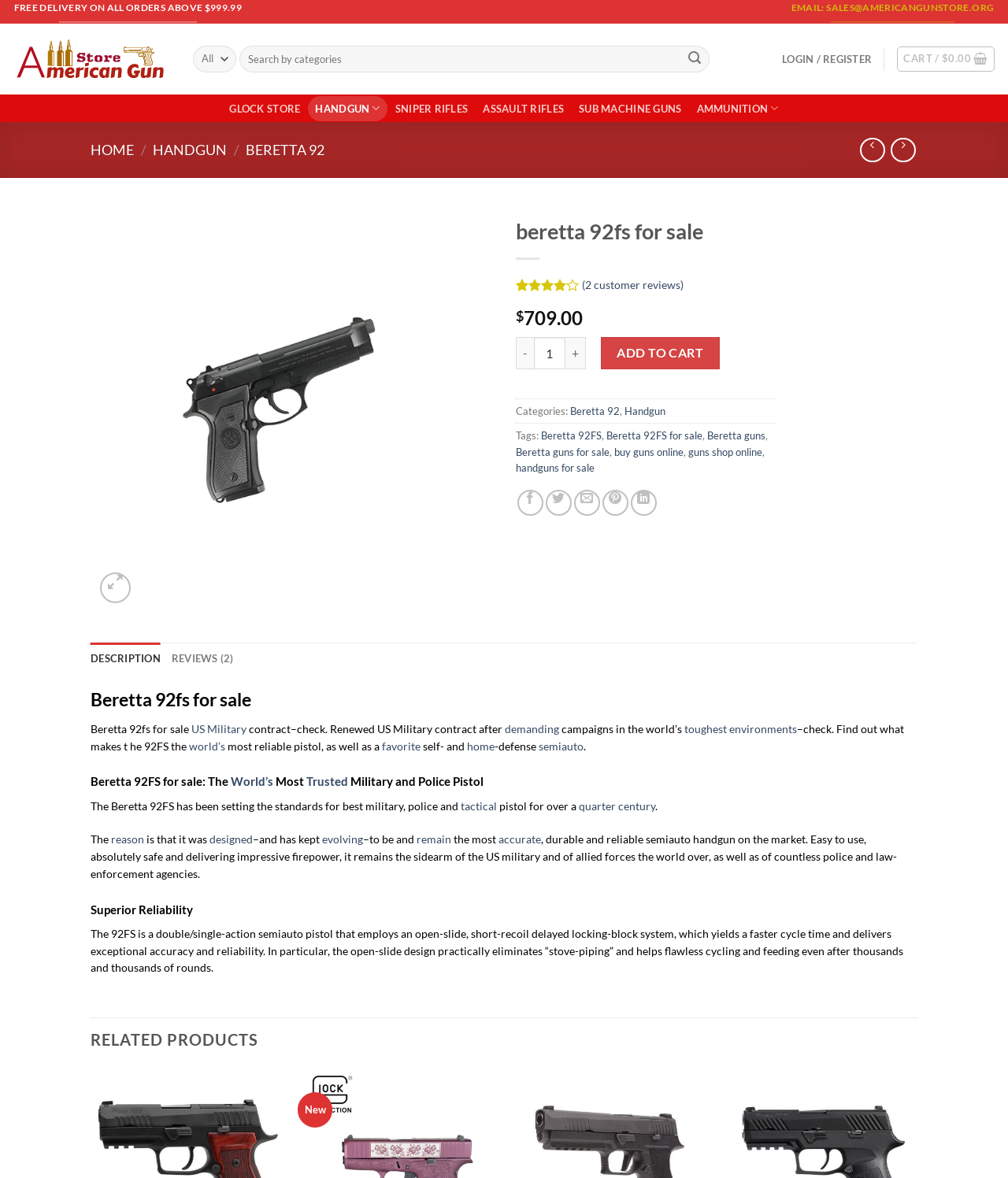Provide an in-depth caption for the contents of the webpage.

The webpage is an e-commerce page for a gun store, specifically showcasing the Beretta 92fs for sale. At the top, there is a navigation bar with links to various sections of the website, including "GLOCK STORE", "HANDGUN", "SNIPER RIFLES", and more. Below the navigation bar, there is a search bar with a combobox and a submit button.

On the left side of the page, there is a section with links to "HOME", "HANDGUN", and "BERETTA 92", as well as a wishlist button and a figure with an image of the Beretta 92fs. Above this section, there is a heading "beretta 92fs for sale" and an image of the product.

The main content of the page is divided into sections. The first section displays the product information, including the price ($709.00), customer ratings (4.00 out of 5), and a quantity selector with buttons to add or remove items from the cart. Below this section, there are links to categories and tags related to the product, such as "Beretta 92", "Handgun", and "Beretta guns for sale".

Further down the page, there is a tab list with two tabs: "DESCRIPTION" and "REVIEWS (2)". The "DESCRIPTION" tab is selected by default and displays a paragraph of text describing the product, including its features and benefits. The text also contains links to related keywords, such as "US Military" and "toughest environments".

Overall, the webpage is designed to provide detailed information about the Beretta 92fs for sale, including its features, price, and customer reviews, as well as facilitate purchases and navigation to related products and categories.